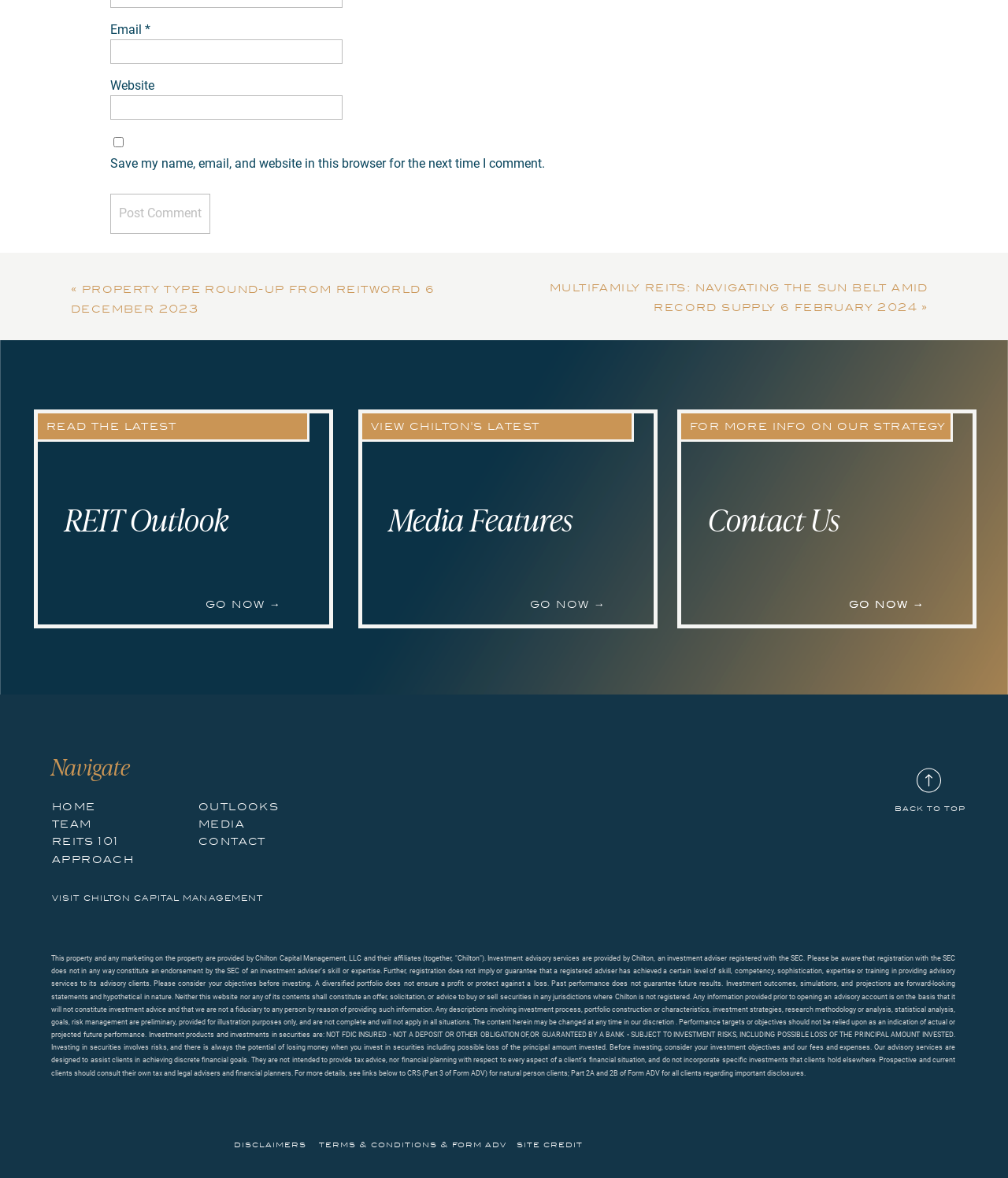Predict the bounding box of the UI element based on this description: "OUTLOOKS".

[0.197, 0.676, 0.33, 0.692]